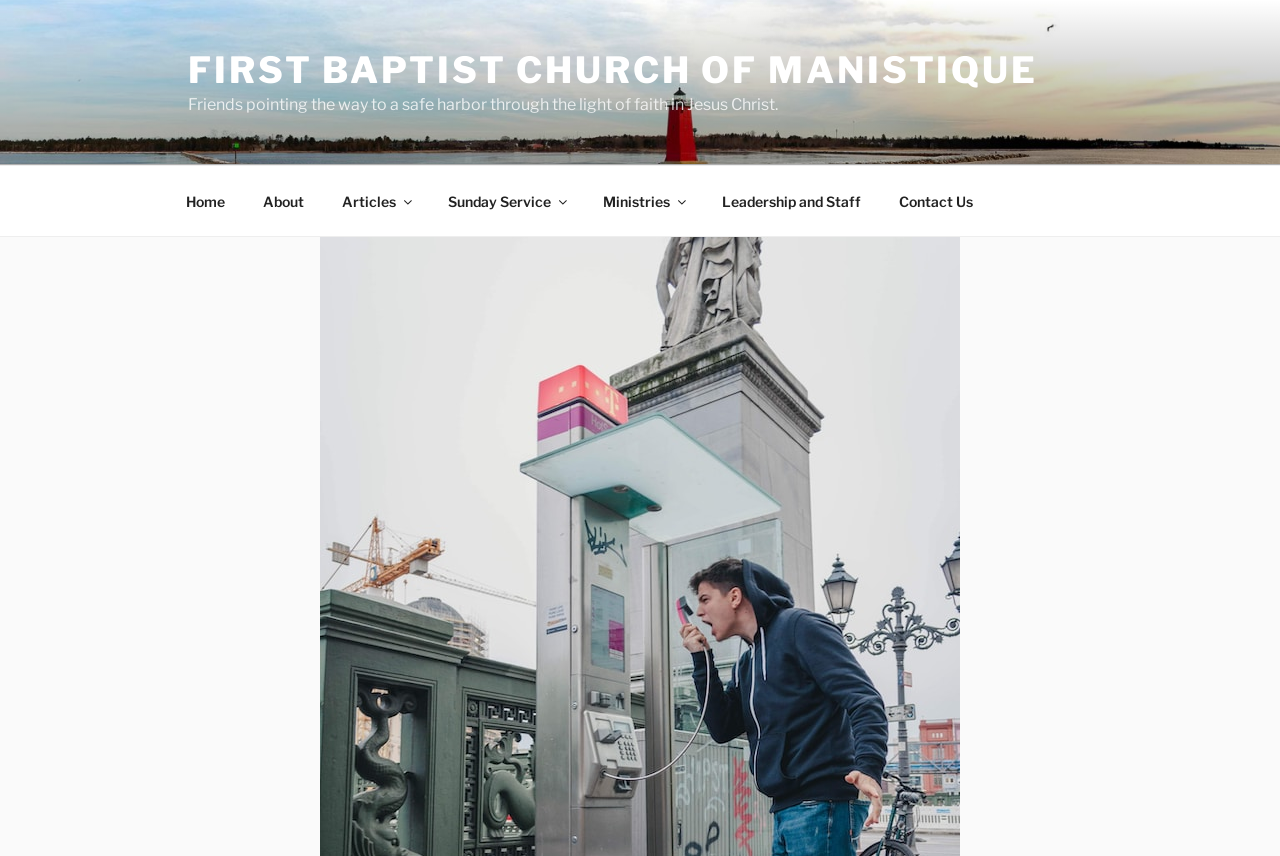What is the position of the 'About' link? Look at the image and give a one-word or short phrase answer.

Second from the left